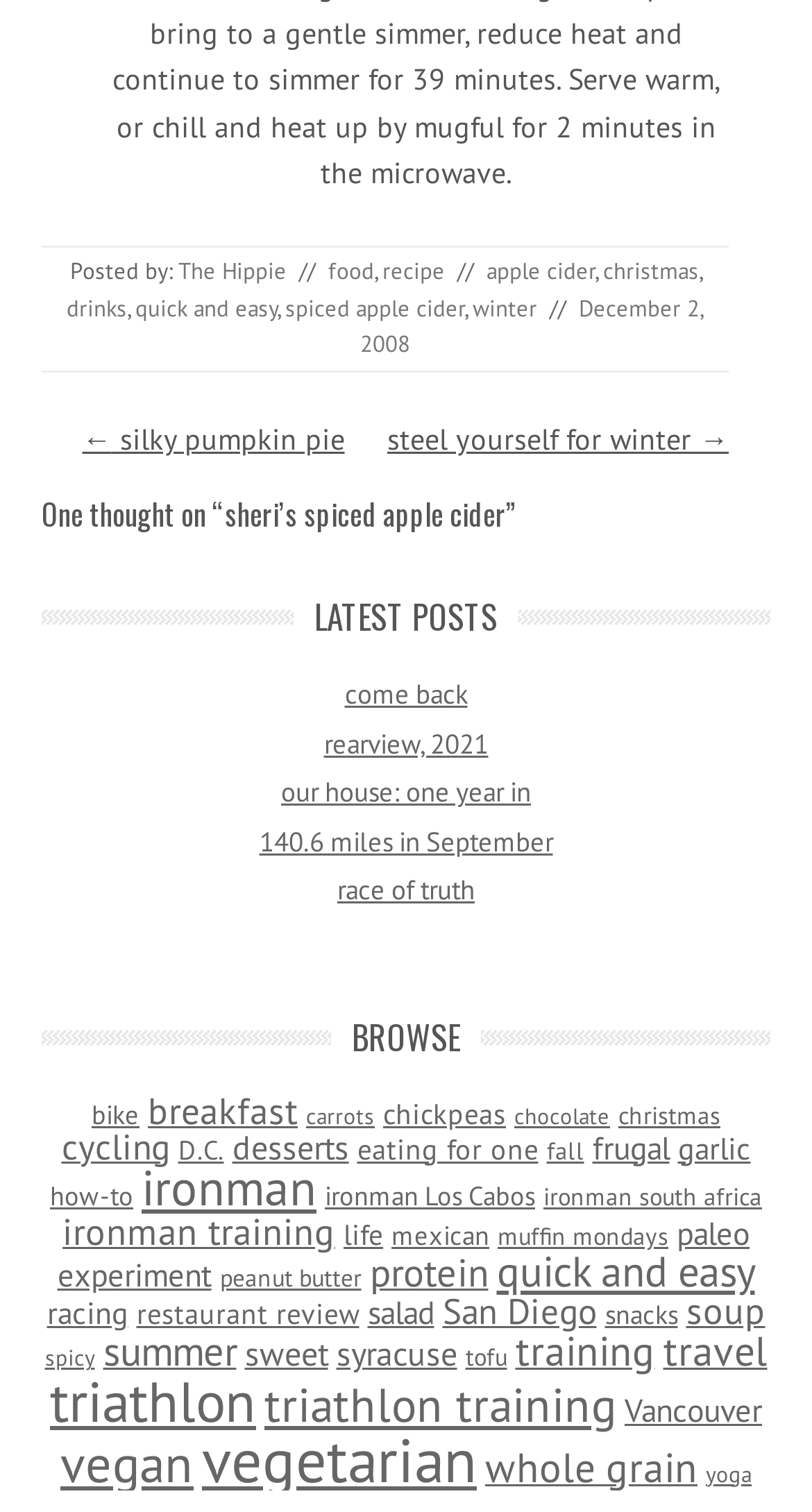Identify the bounding box coordinates for the UI element described as follows: muffin mondays. Use the format (top-left x, top-left y, bottom-right x, bottom-right y) and ensure all values are floating point numbers between 0 and 1.

[0.613, 0.807, 0.823, 0.828]